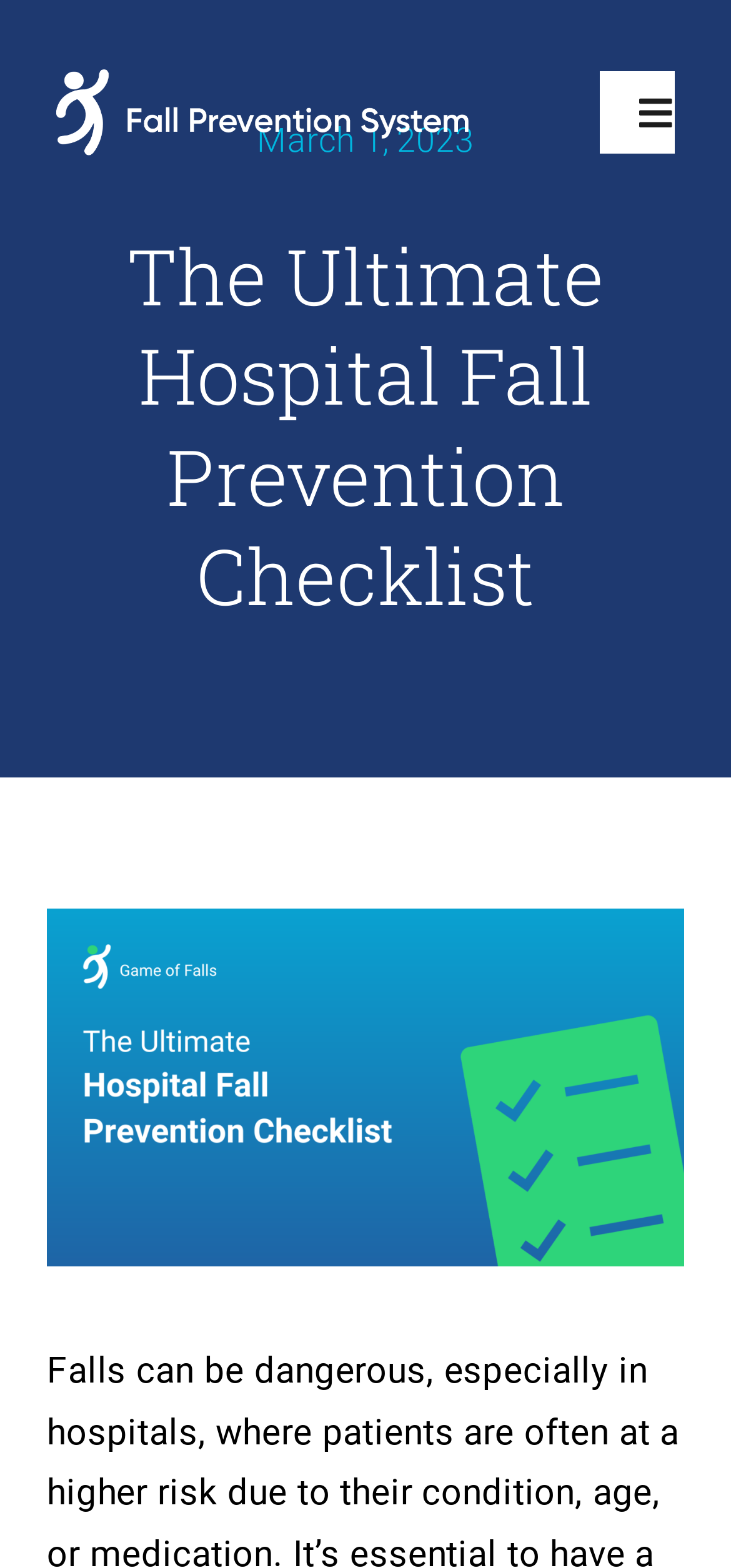Describe the entire webpage, focusing on both content and design.

The webpage is about a comprehensive hospital fall prevention checklist. At the top left corner, there is a logo and an image related to "gameoffalls". To the right of these elements, there is a navigation menu with a toggle button that can be expanded to reveal more options. The menu includes links to "Home", "Blogs", and "Privacy".

Below the navigation menu, there is a date "March 1, 2023" displayed. The main content of the webpage is headed by a title "The Ultimate Hospital Fall Prevention Checklist", which is positioned near the top center of the page. Below the title, there is a large image related to the hospital fall prevention checklist, taking up most of the page's width and height.